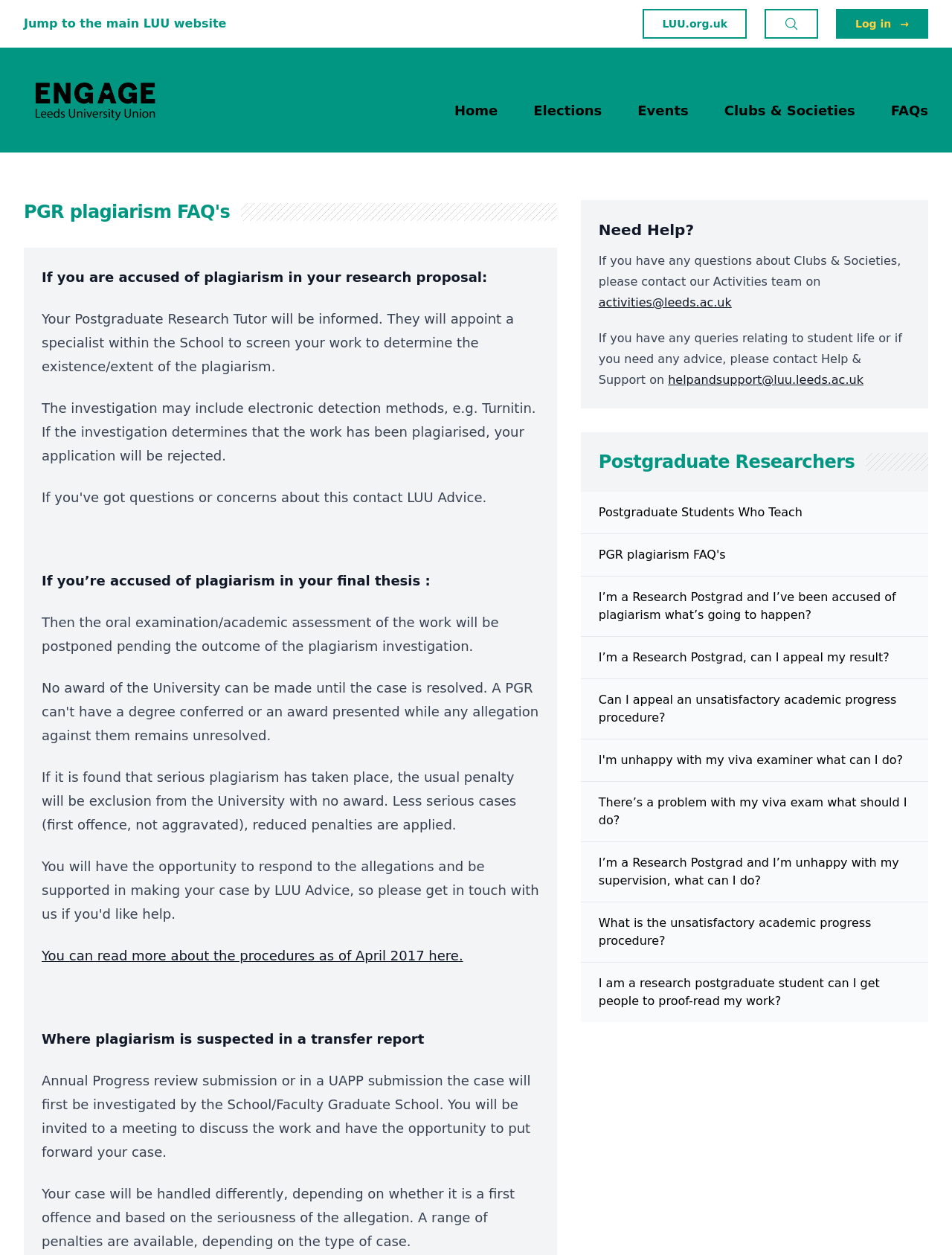Locate the bounding box coordinates of the element I should click to achieve the following instruction: "Contact the Activities team".

[0.629, 0.235, 0.769, 0.246]